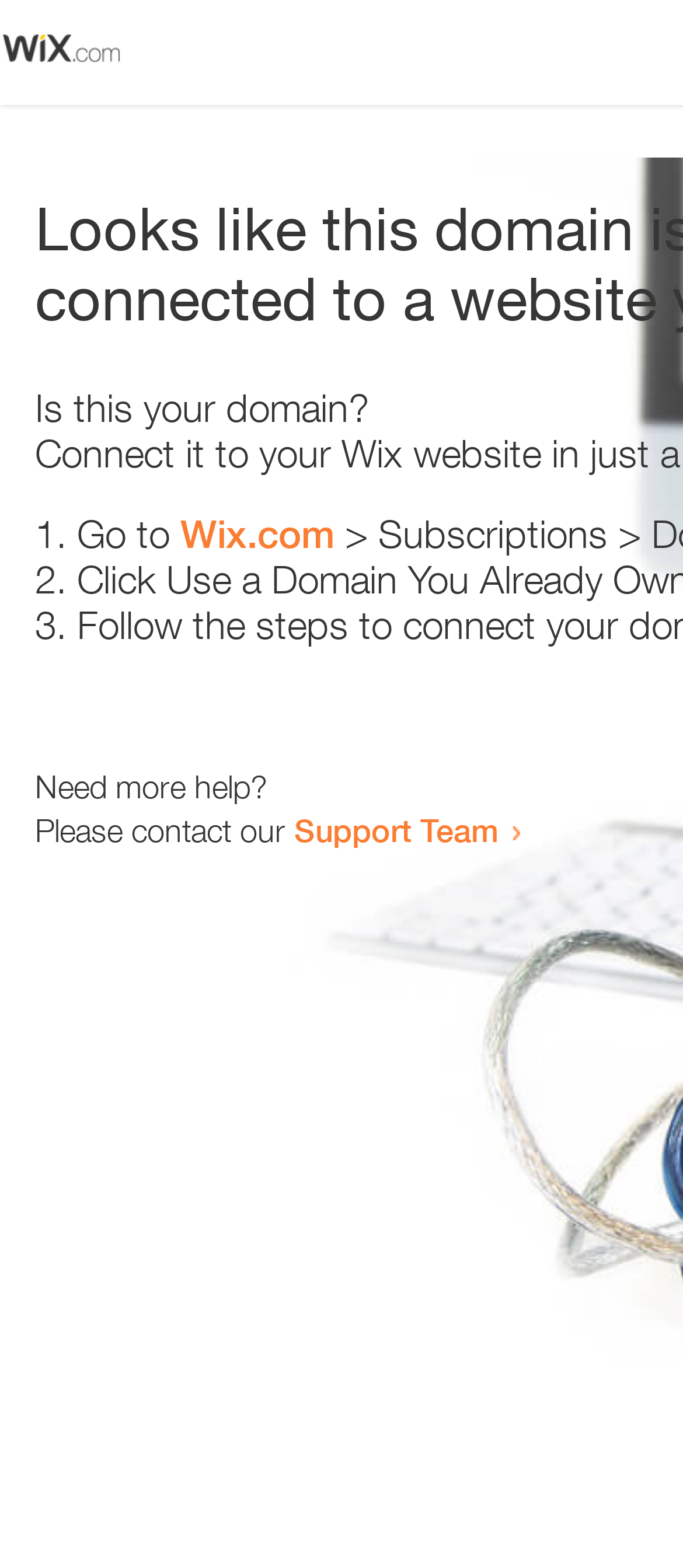What is the main heading displayed on the webpage? Please provide the text.

Looks like this domain isn't
connected to a website yet